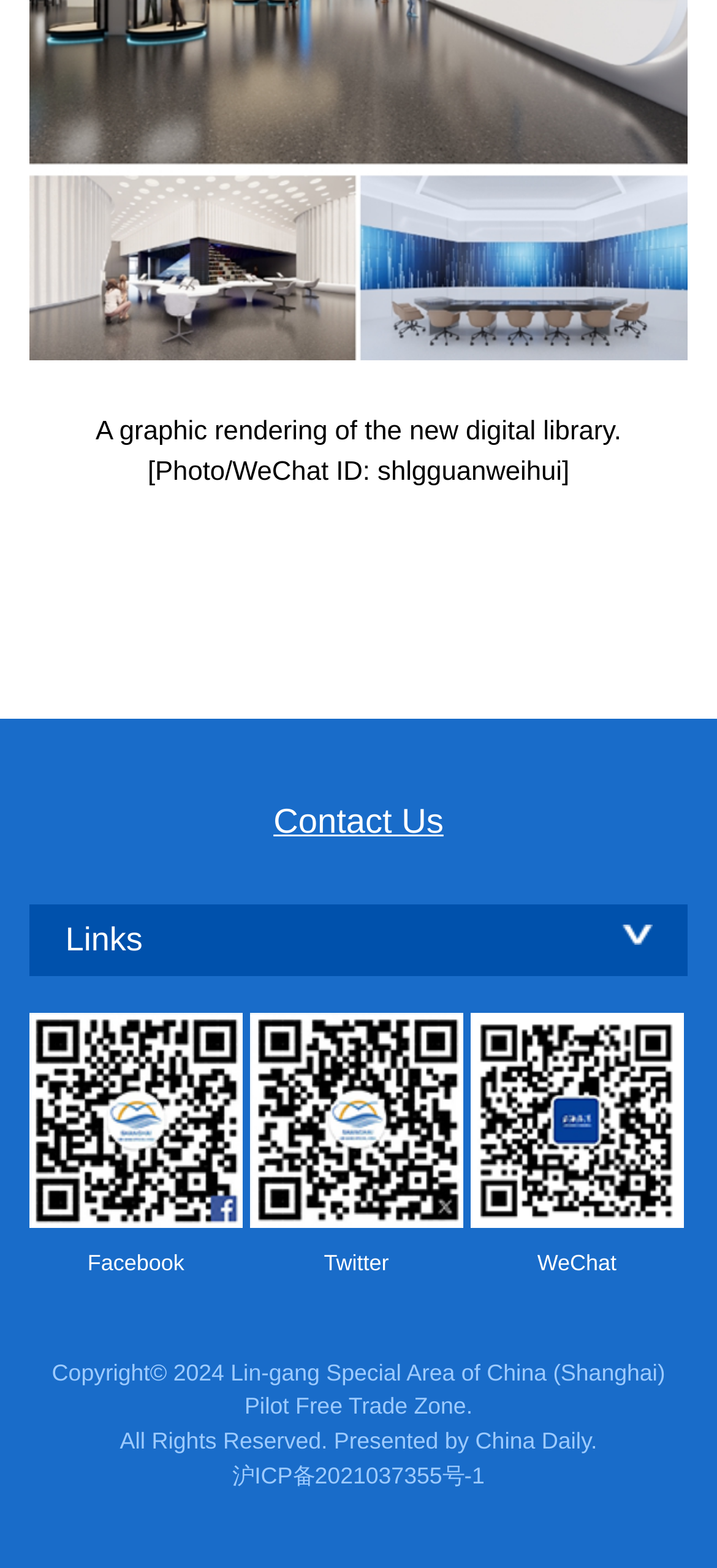Give a one-word or short-phrase answer to the following question: 
How many social media platforms are linked?

3